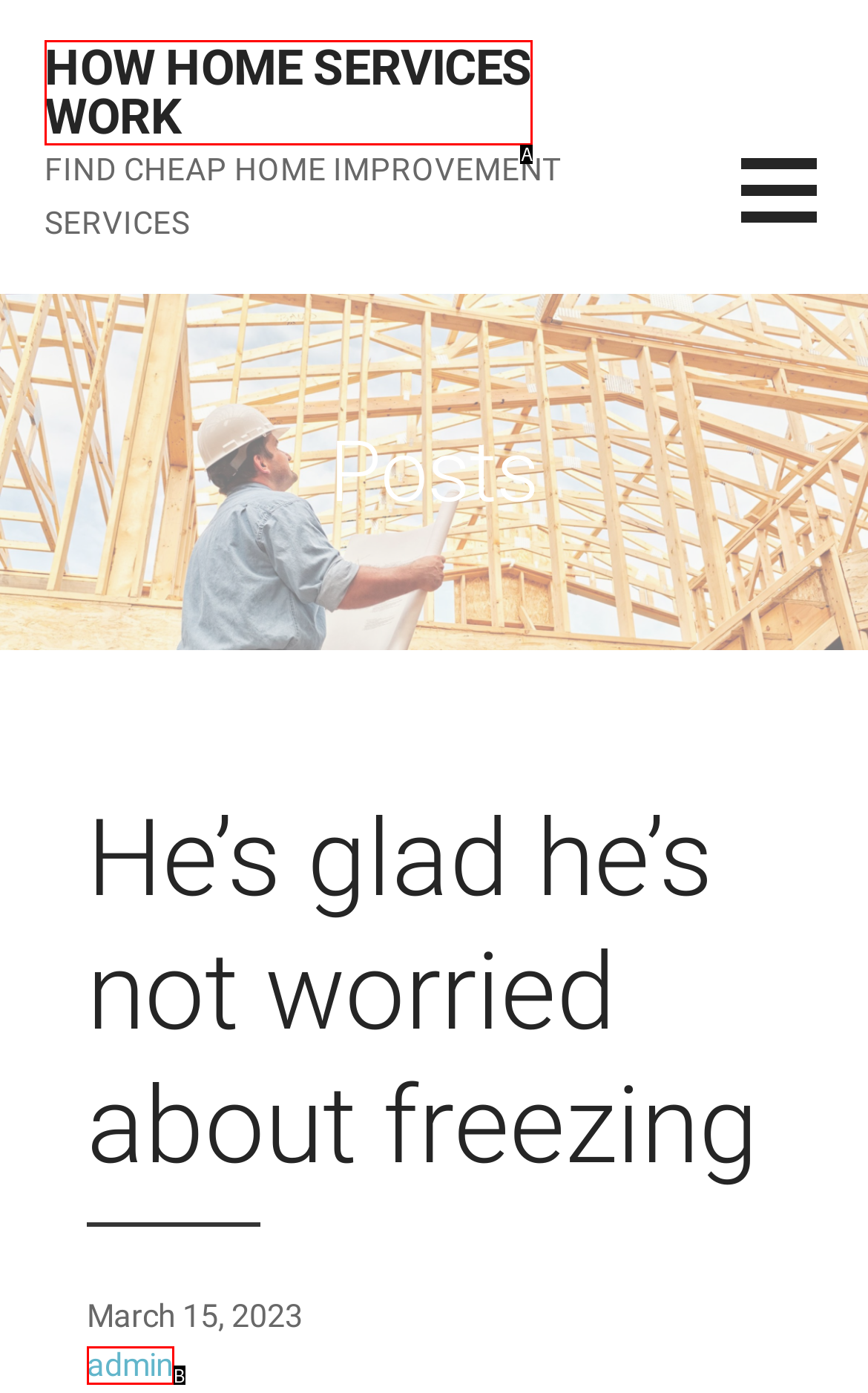Determine which option fits the following description: How Home Services Work
Answer with the corresponding option's letter directly.

A